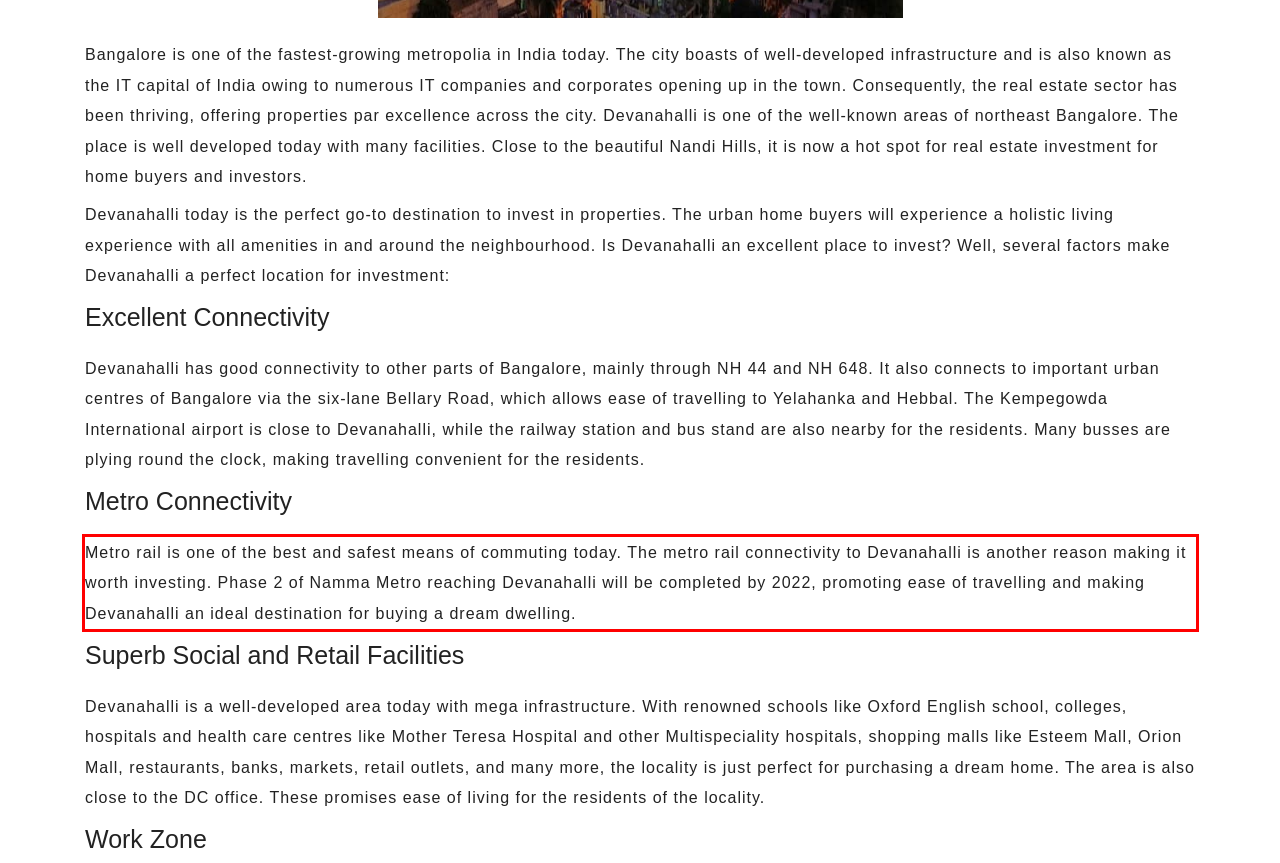Identify and extract the text within the red rectangle in the screenshot of the webpage.

Metro rail is one of the best and safest means of commuting today. The metro rail connectivity to Devanahalli is another reason making it worth investing. Phase 2 of Namma Metro reaching Devanahalli will be completed by 2022, promoting ease of travelling and making Devanahalli an ideal destination for buying a dream dwelling.